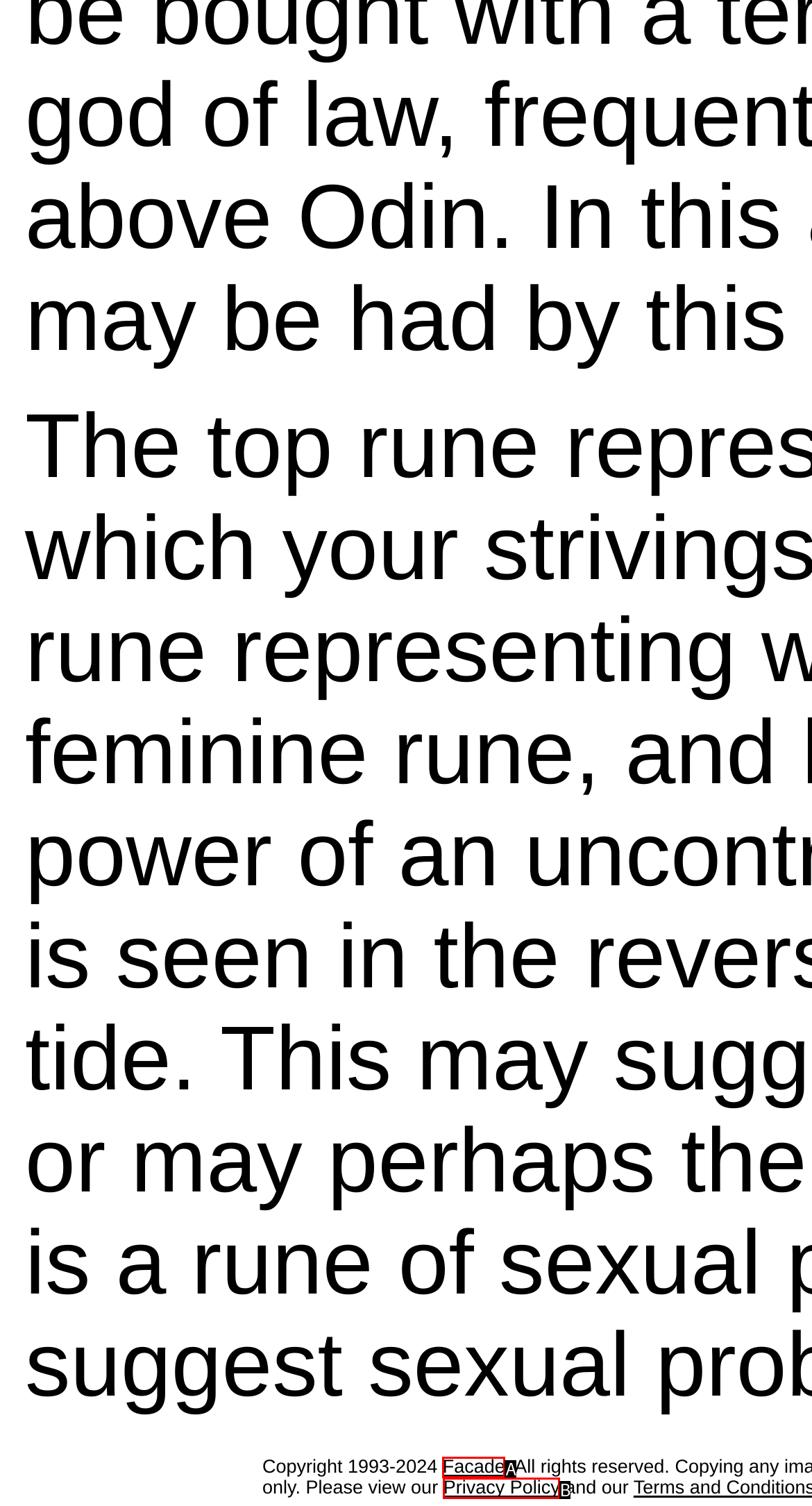Determine which option aligns with the description: Facade. Provide the letter of the chosen option directly.

A